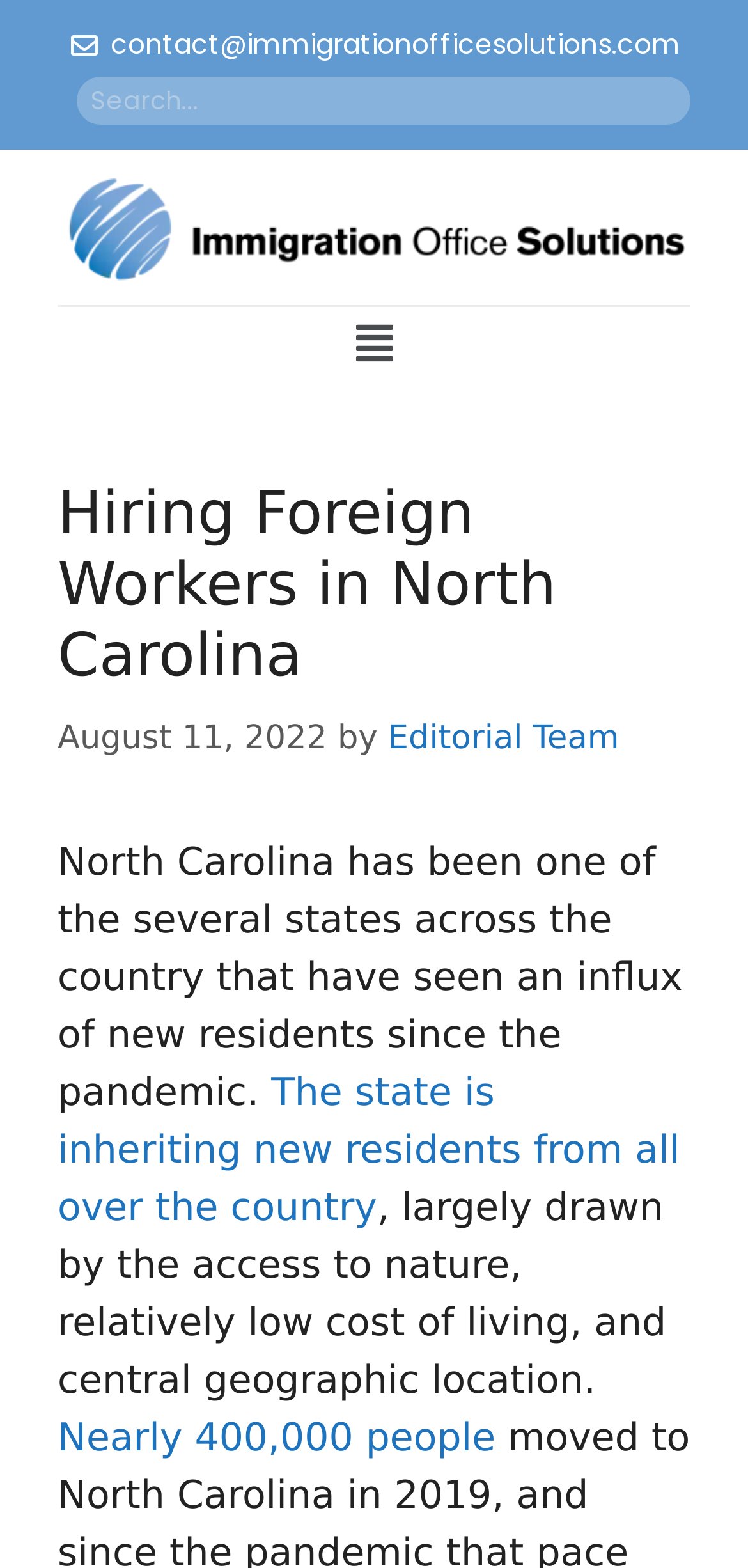Determine the bounding box for the HTML element described here: "Menu". The coordinates should be given as [left, top, right, bottom] with each number being a float between 0 and 1.

[0.456, 0.196, 0.544, 0.244]